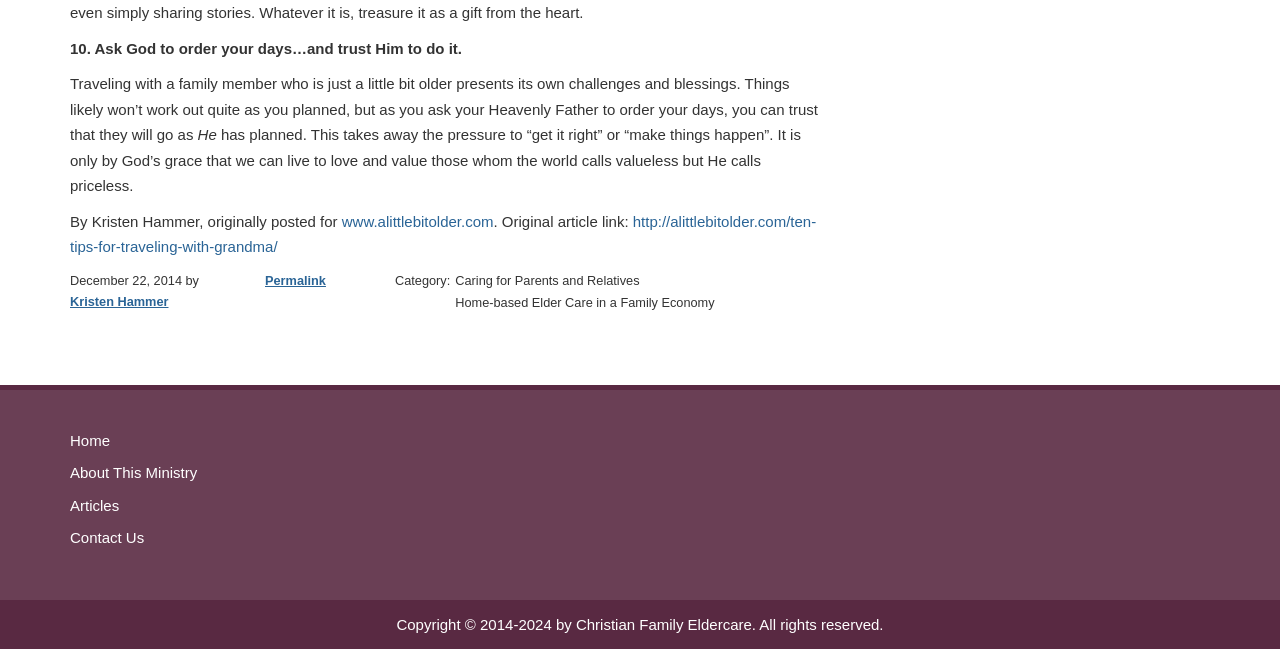Give a concise answer using one word or a phrase to the following question:
What is the date of the article?

December 22, 2014